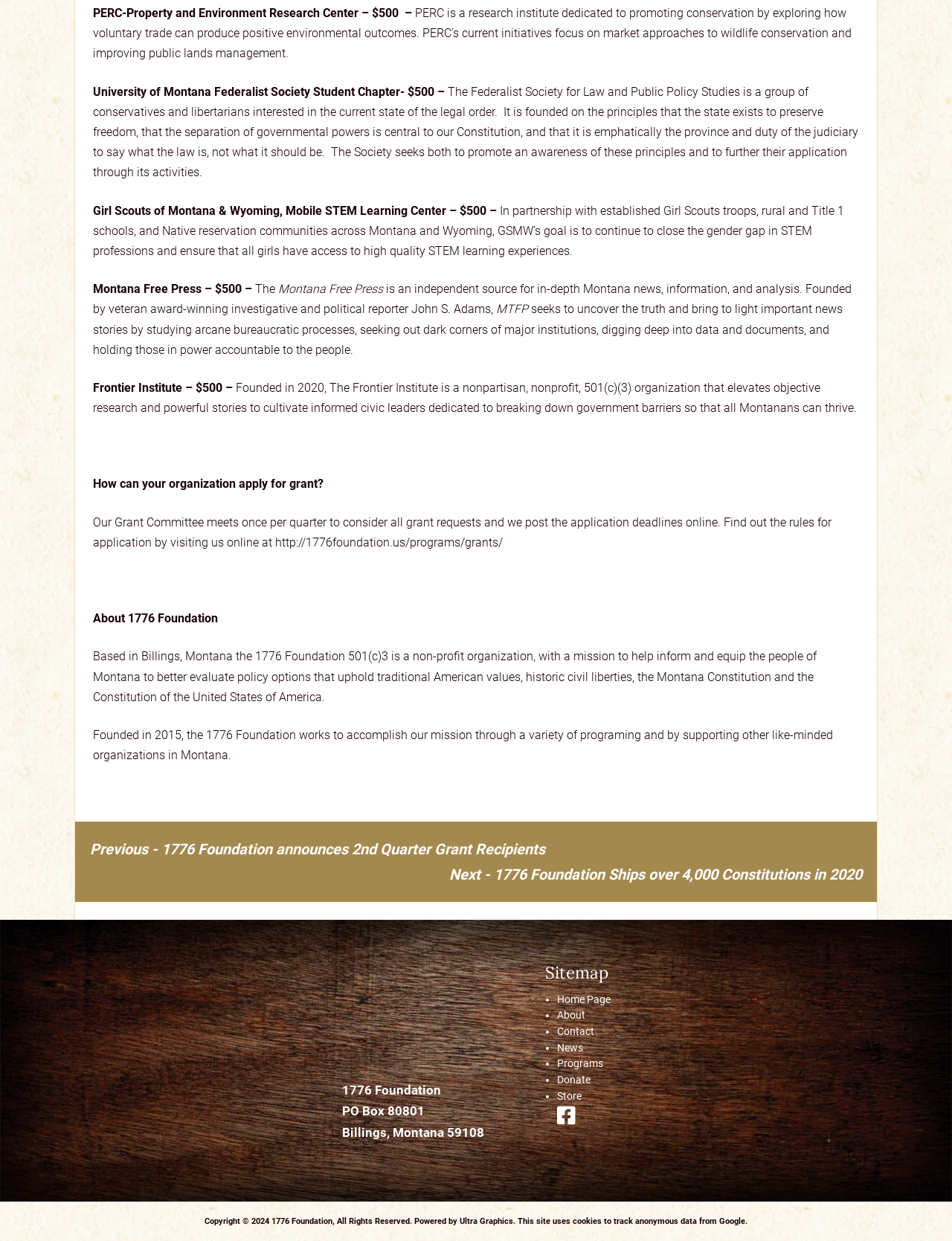Given the element description, predict the bounding box coordinates in the format (top-left x, top-left y, bottom-right x, bottom-right y), using floating point numbers between 0 and 1: Home Page

[0.585, 0.8, 0.641, 0.81]